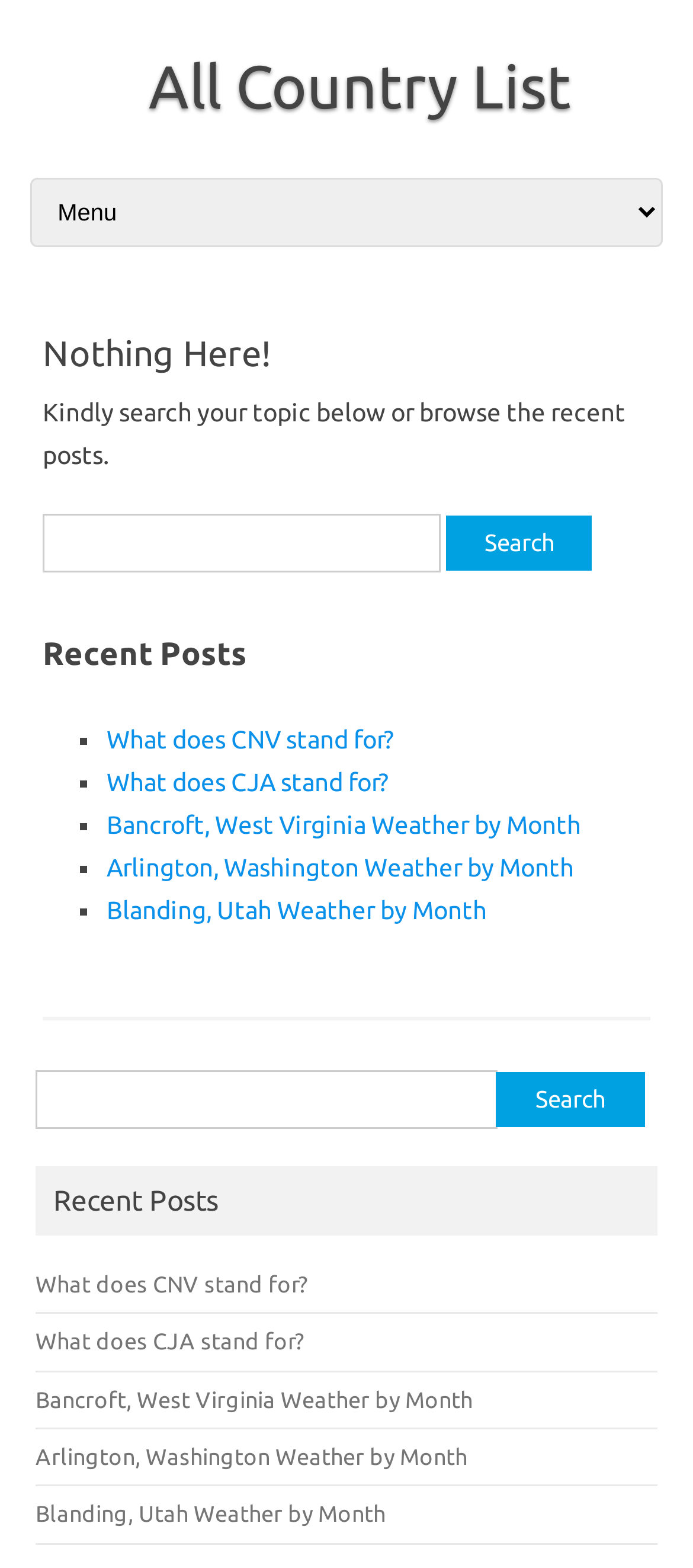Locate the bounding box coordinates of the clickable element to fulfill the following instruction: "Search for a topic". Provide the coordinates as four float numbers between 0 and 1 in the format [left, top, right, bottom].

[0.062, 0.327, 0.938, 0.373]